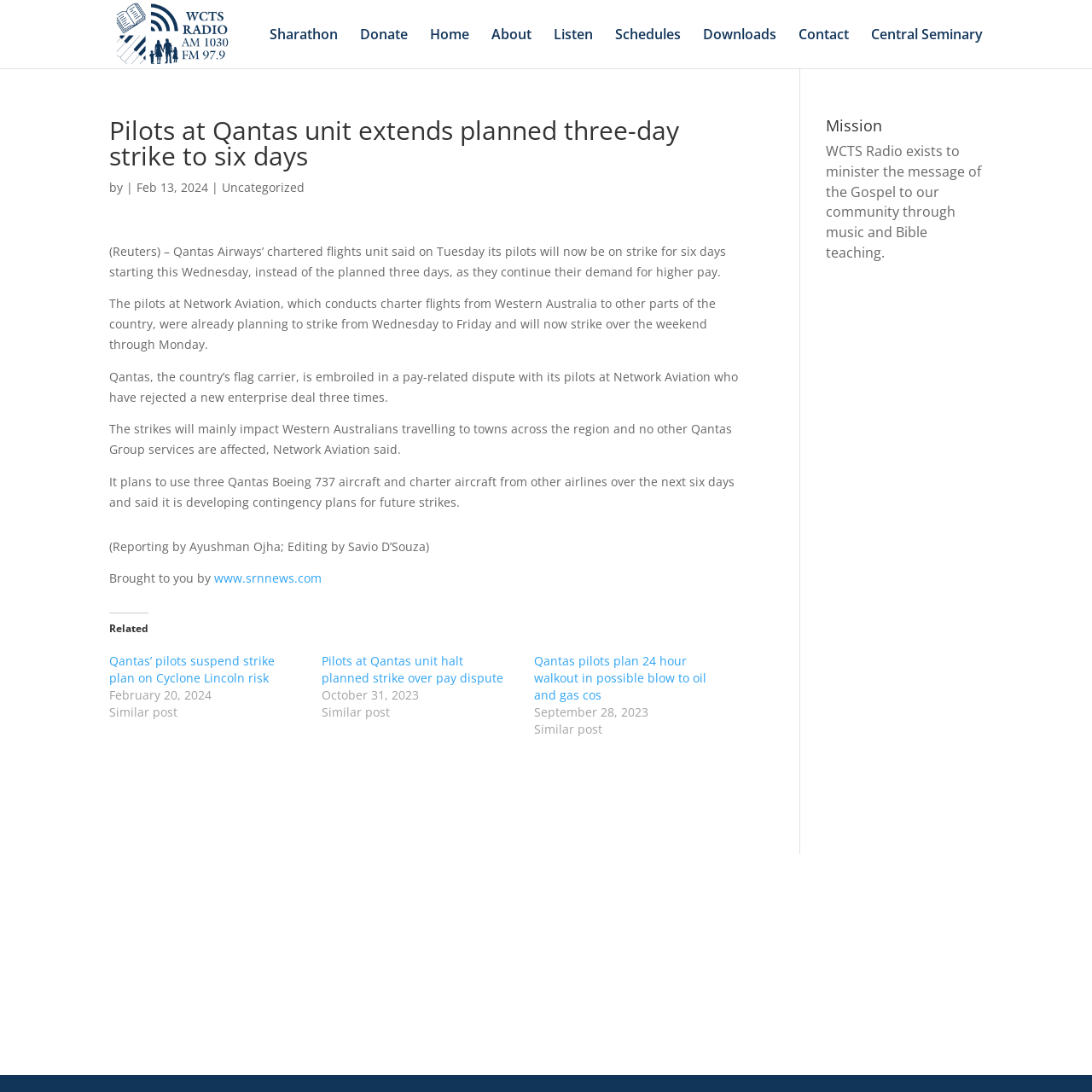Determine the bounding box coordinates of the UI element that matches the following description: "Central Seminary". The coordinates should be four float numbers between 0 and 1 in the format [left, top, right, bottom].

[0.798, 0.026, 0.9, 0.062]